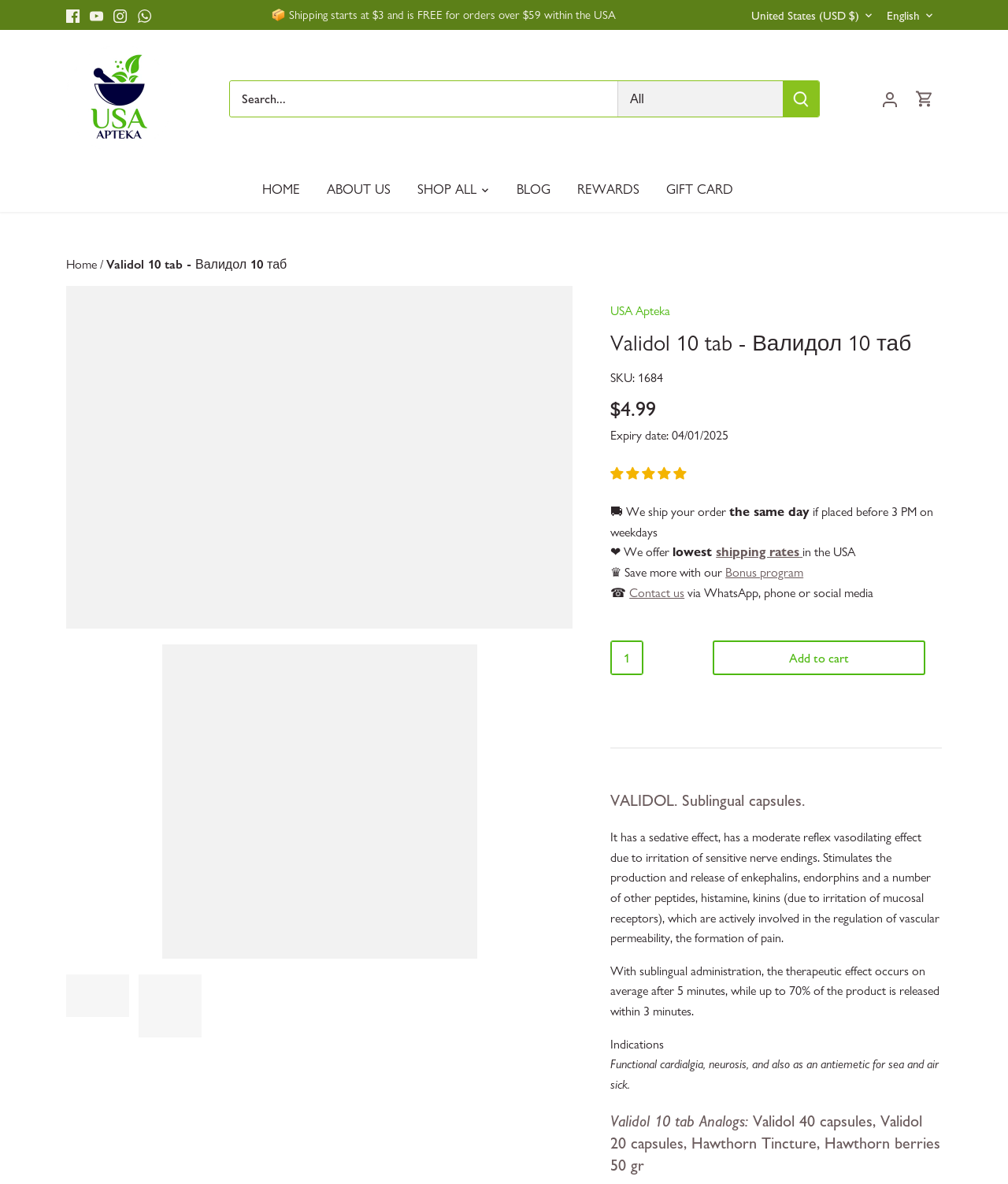Please determine the bounding box coordinates of the clickable area required to carry out the following instruction: "Select product type". The coordinates must be four float numbers between 0 and 1, represented as [left, top, right, bottom].

[0.613, 0.068, 0.777, 0.098]